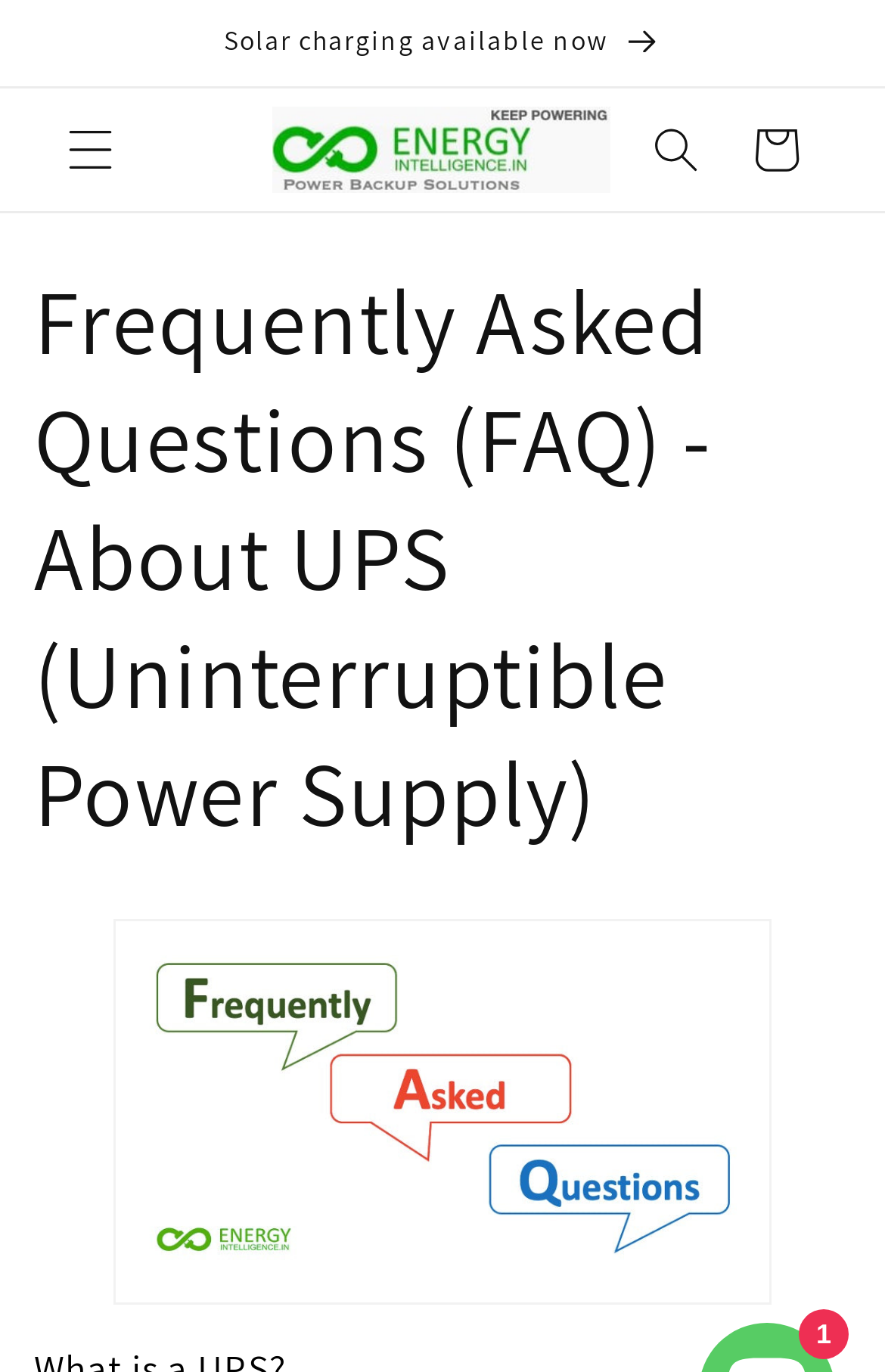Please predict the bounding box coordinates (top-left x, top-left y, bottom-right x, bottom-right y) for the UI element in the screenshot that fits the description: Solar charging available now

[0.077, 0.0, 0.923, 0.063]